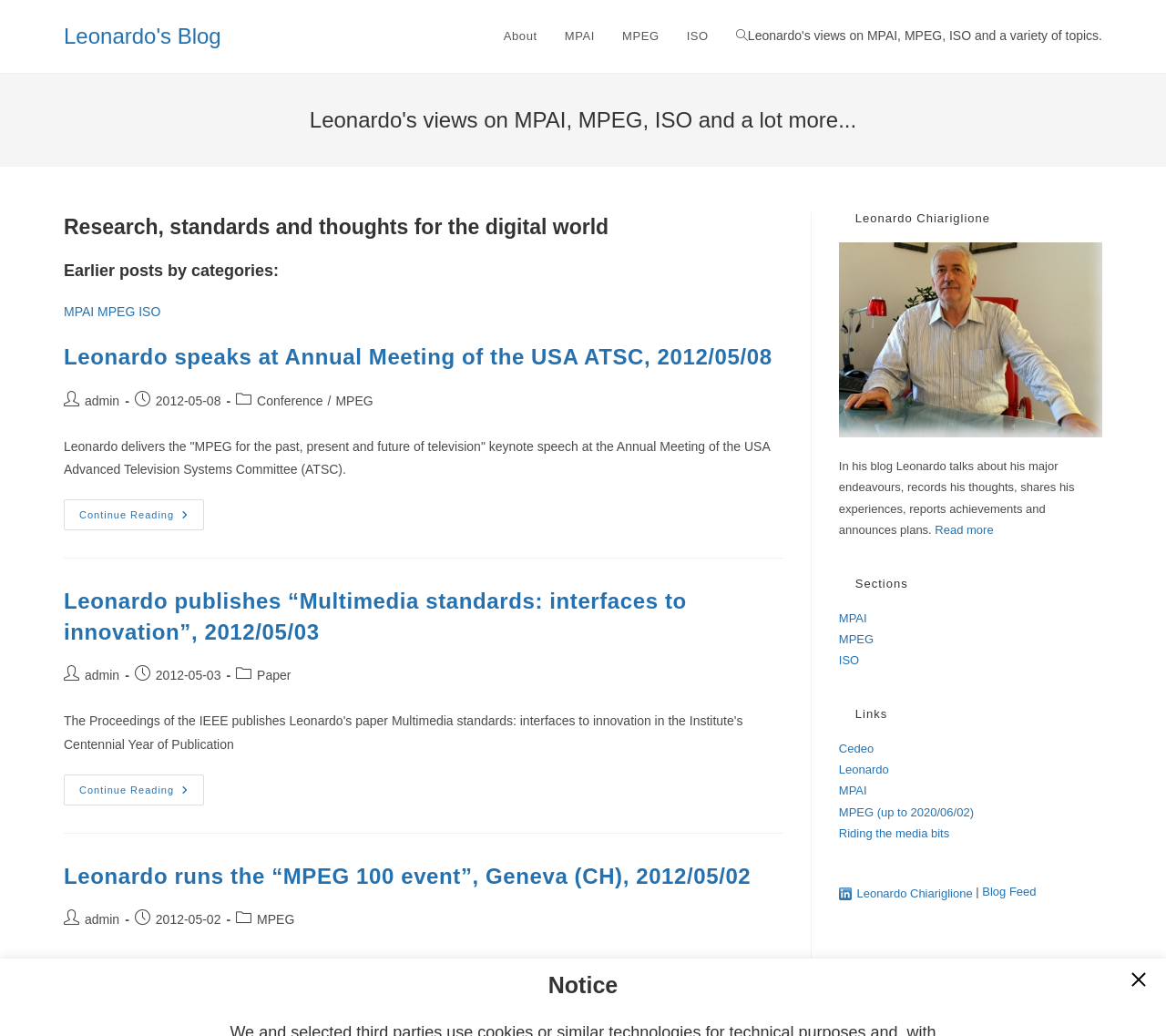Please determine the bounding box coordinates of the element's region to click in order to carry out the following instruction: "Toggle website search". The coordinates should be four float numbers between 0 and 1, i.e., [left, top, right, bottom].

[0.619, 0.0, 0.653, 0.07]